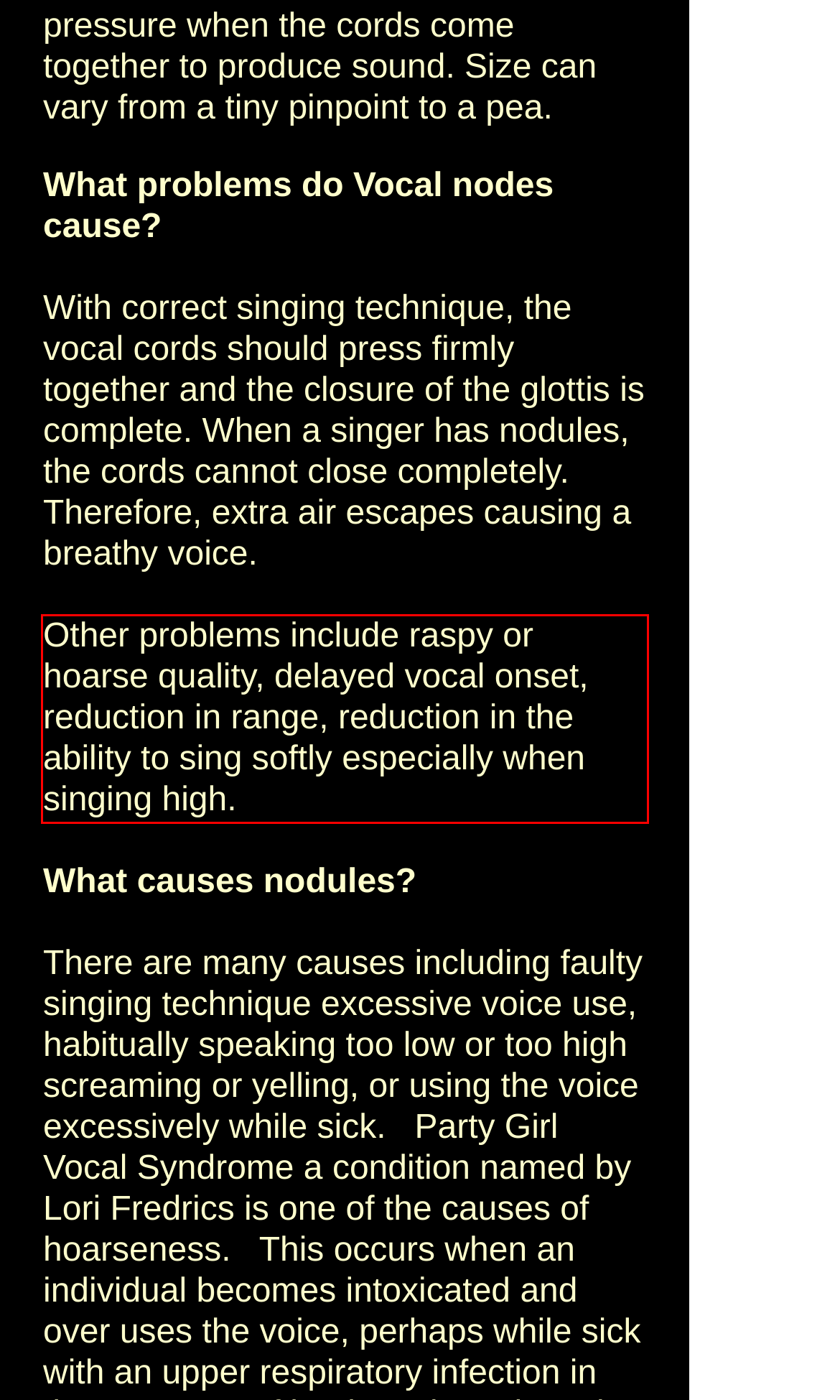Given a screenshot of a webpage containing a red bounding box, perform OCR on the text within this red bounding box and provide the text content.

Other problems include raspy or hoarse quality, delayed vocal onset, reduction in range, reduction in the ability to sing softly especially when singing high.